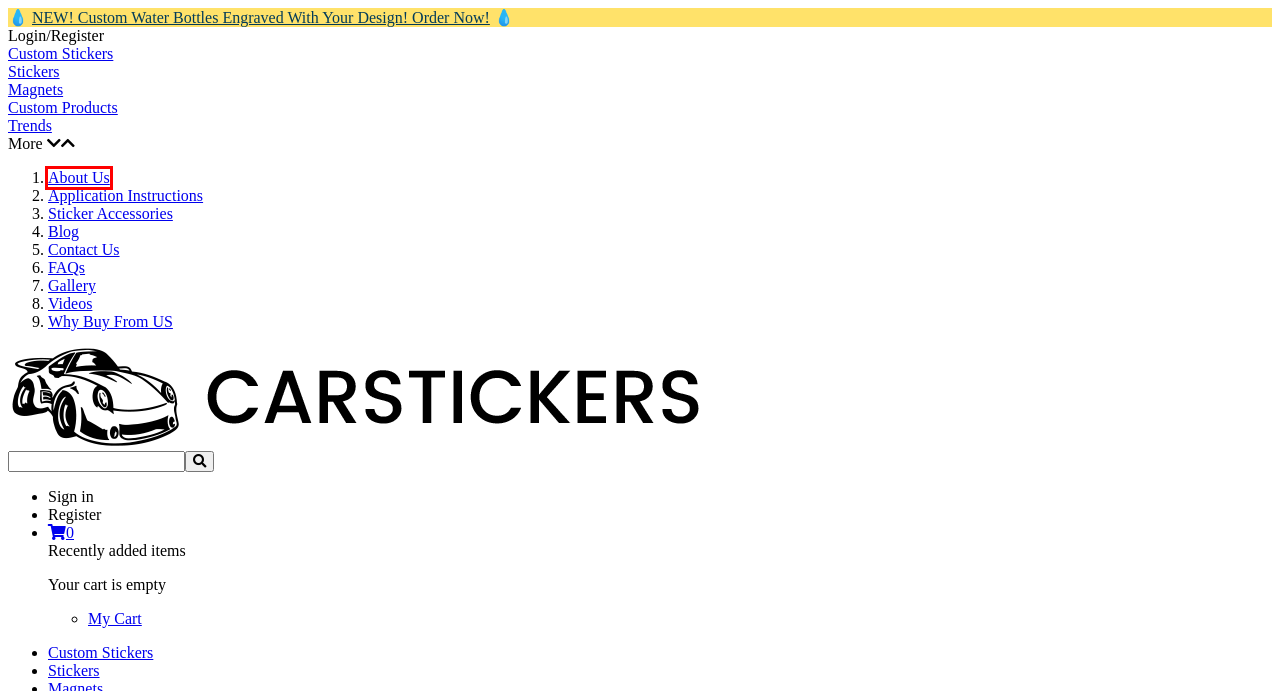You have been given a screenshot of a webpage, where a red bounding box surrounds a UI element. Identify the best matching webpage description for the page that loads after the element in the bounding box is clicked. Options include:
A. Why Buy From Us - CarStickers.com - Sticker Manufacturer
B. Sticker Application & Uses - Popular, Creative Ways to Use Stickers
C. Shopping Cart
D. Transfer Sticker Application Guide & Instructional Video
E. About Car Stickers Inc. - Careers & Culture
F. Car Sticker Accessories, Tools & Products | Car Stickers
G. Custom Printed Products, Swag & Personalized Gifts
H. News, Sticker Ideas & Brand Promotion Tips - CarStickers Blog

E